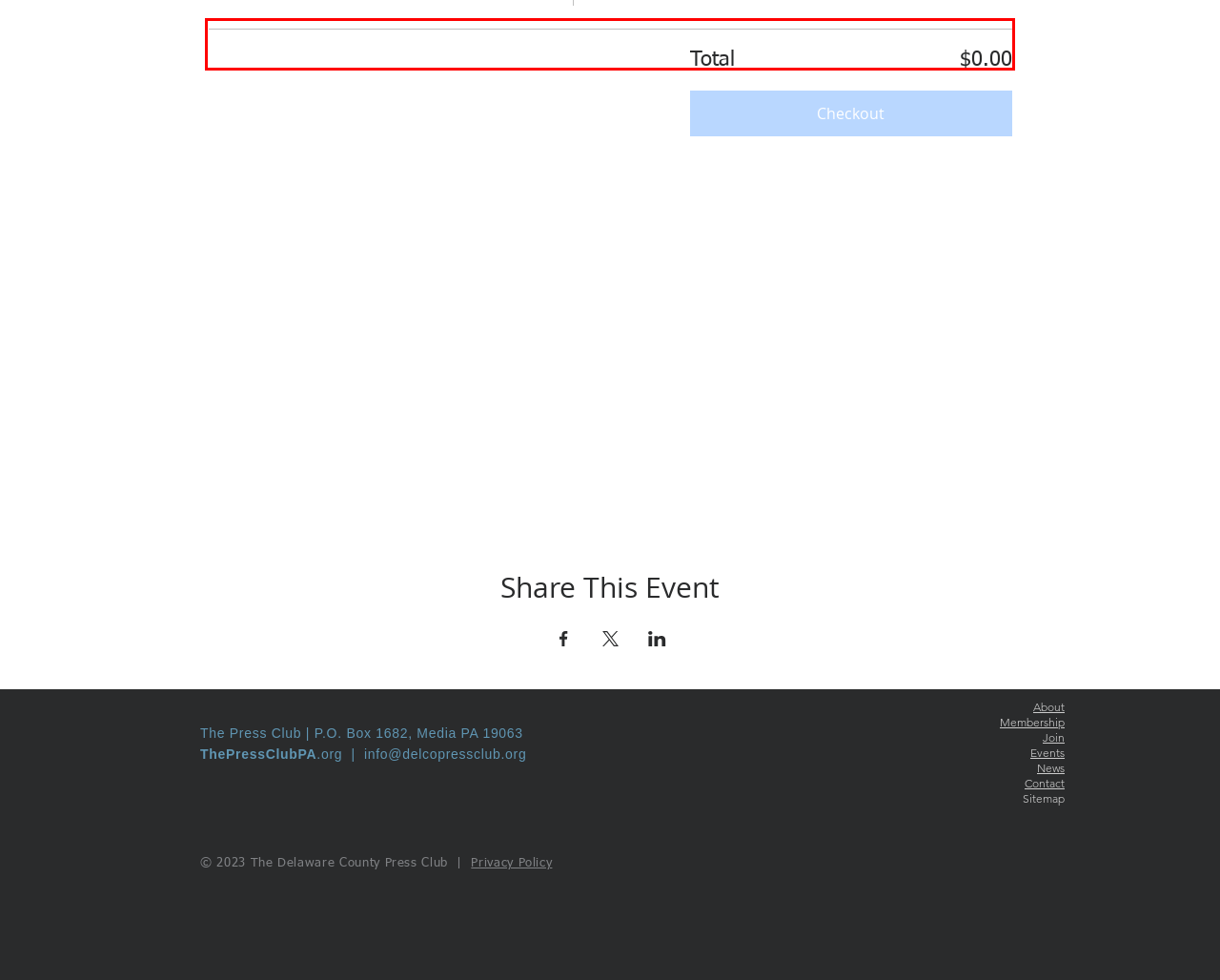Review the screenshot of the webpage and recognize the text inside the red rectangle bounding box. Provide the extracted text content.

· Get an inside look into the organizations and learn about their latest programs and productions, music projects, and exhibitions